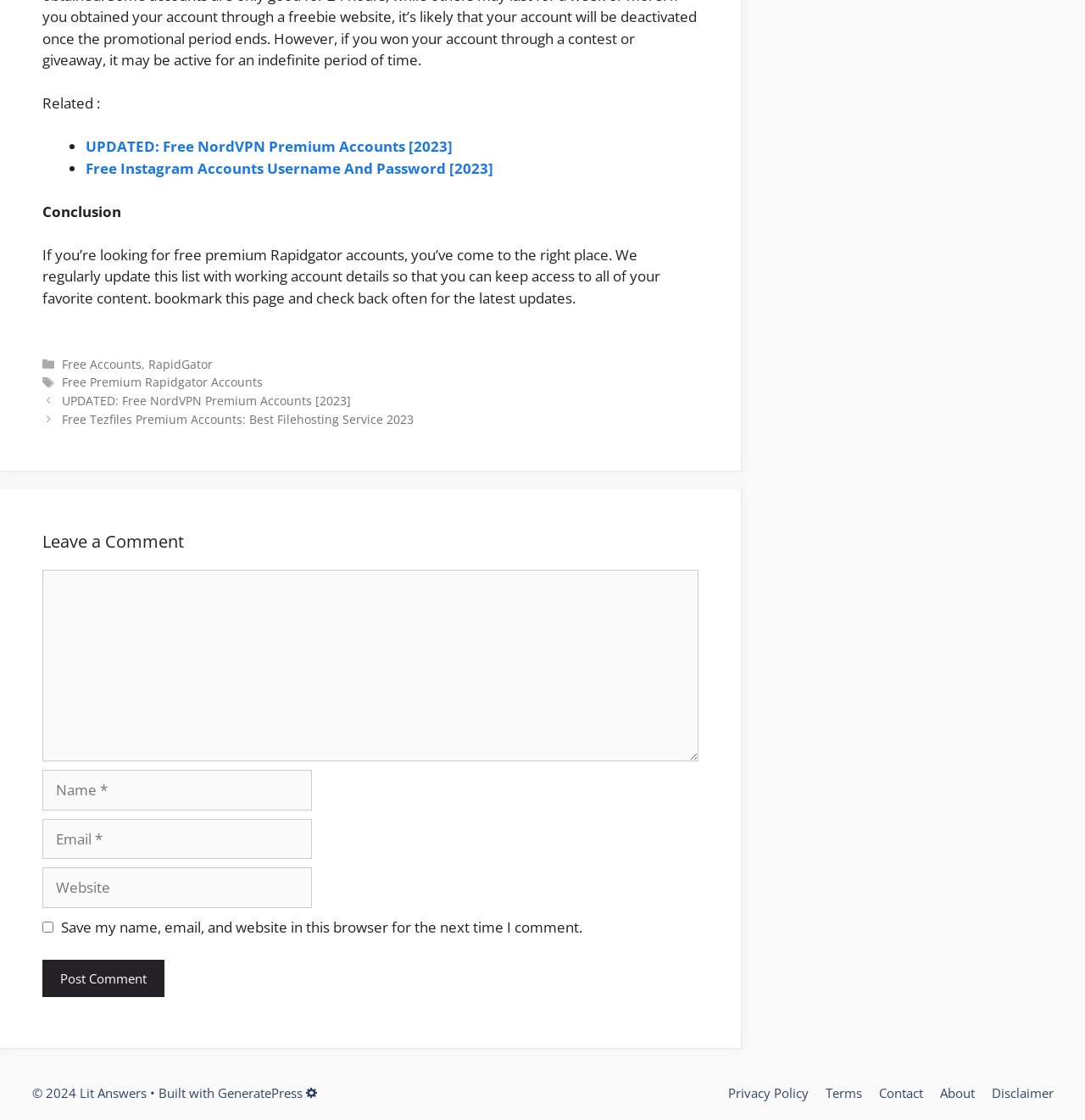Reply to the question below using a single word or brief phrase:
How many categories are mentioned in the footer section?

2